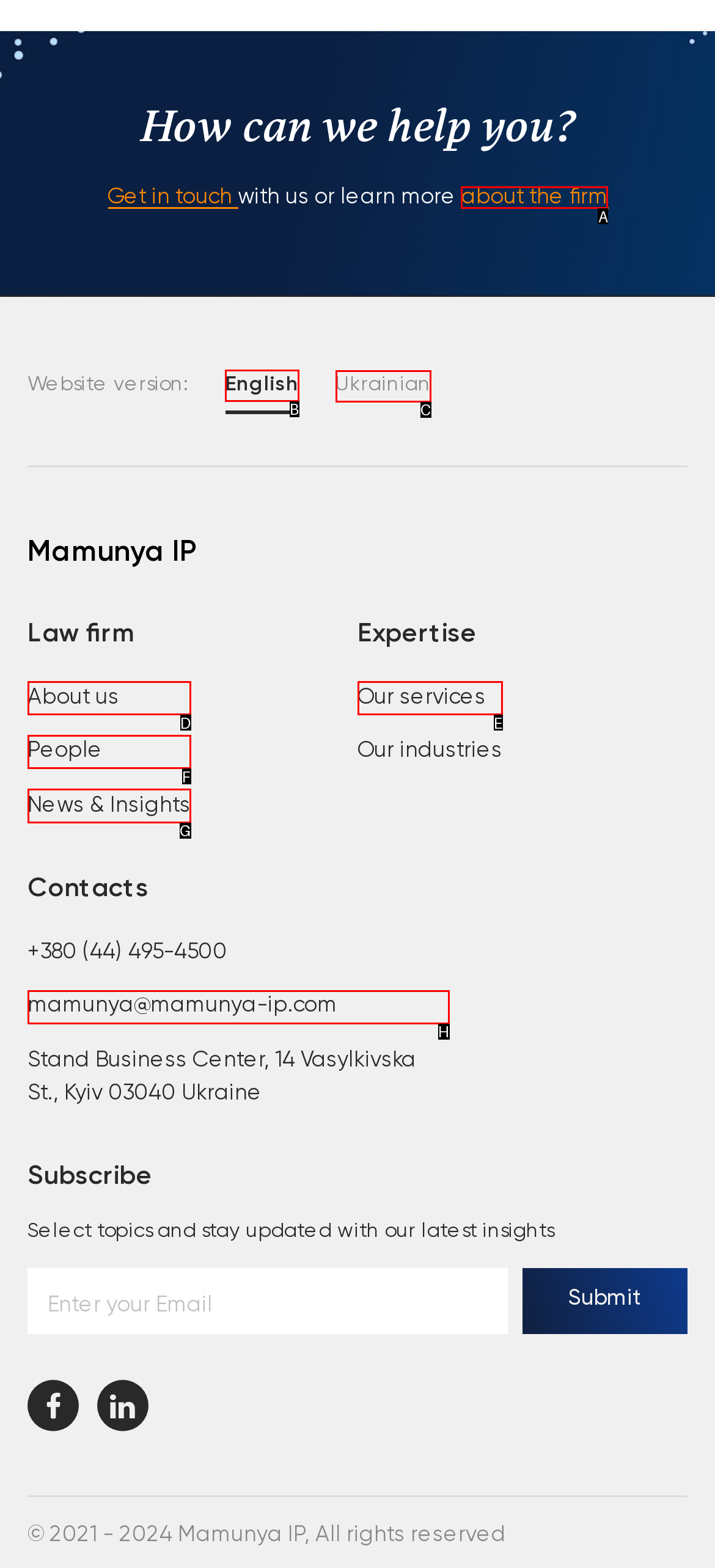Determine which HTML element to click to execute the following task: Select a language Answer with the letter of the selected option.

B